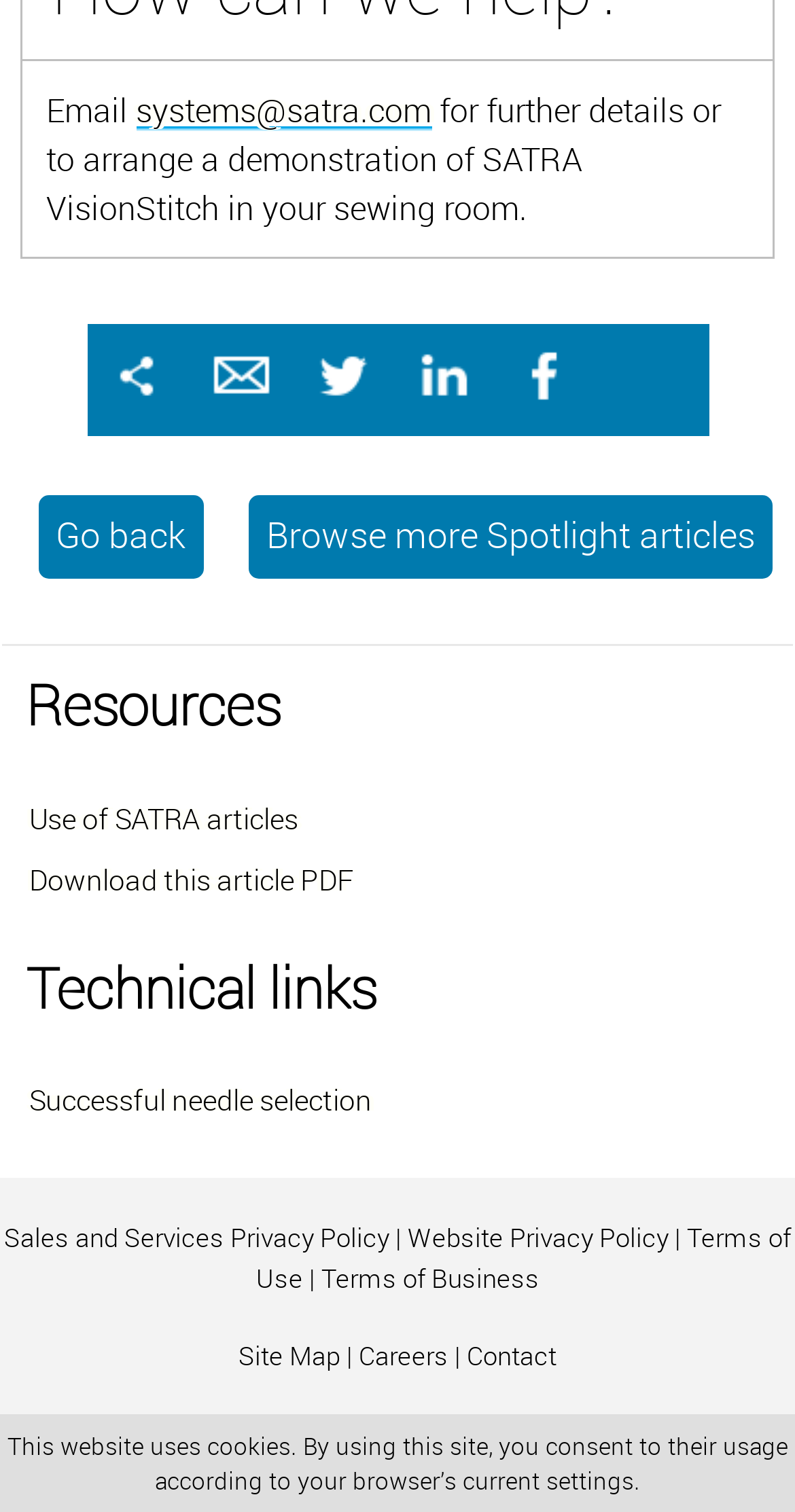Locate the bounding box coordinates of the element you need to click to accomplish the task described by this instruction: "View Terms of Use".

[0.322, 0.808, 0.995, 0.856]